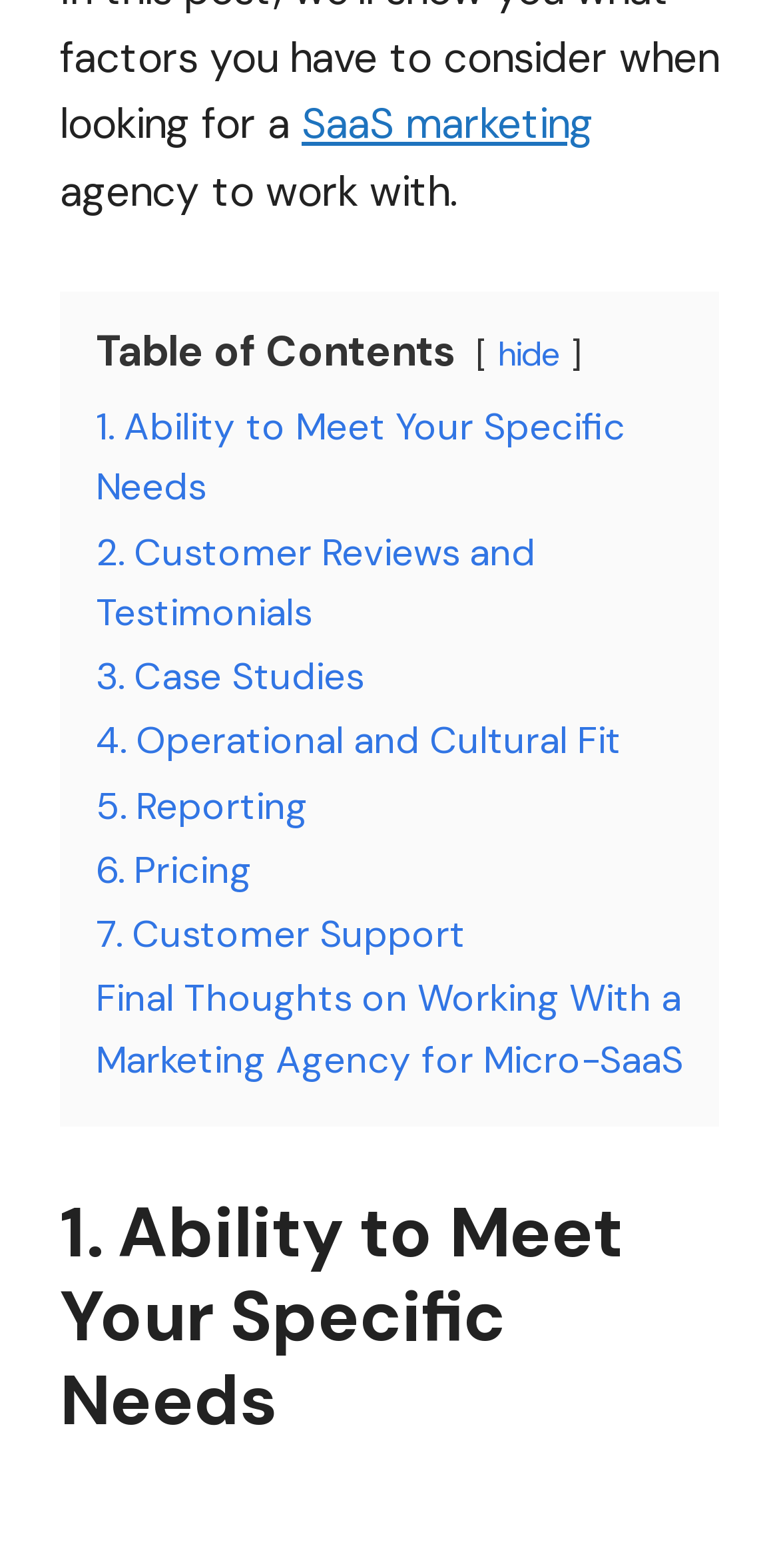From the webpage screenshot, identify the region described by 7. Customer Support. Provide the bounding box coordinates as (top-left x, top-left y, bottom-right x, bottom-right y), with each value being a floating point number between 0 and 1.

[0.123, 0.58, 0.597, 0.612]